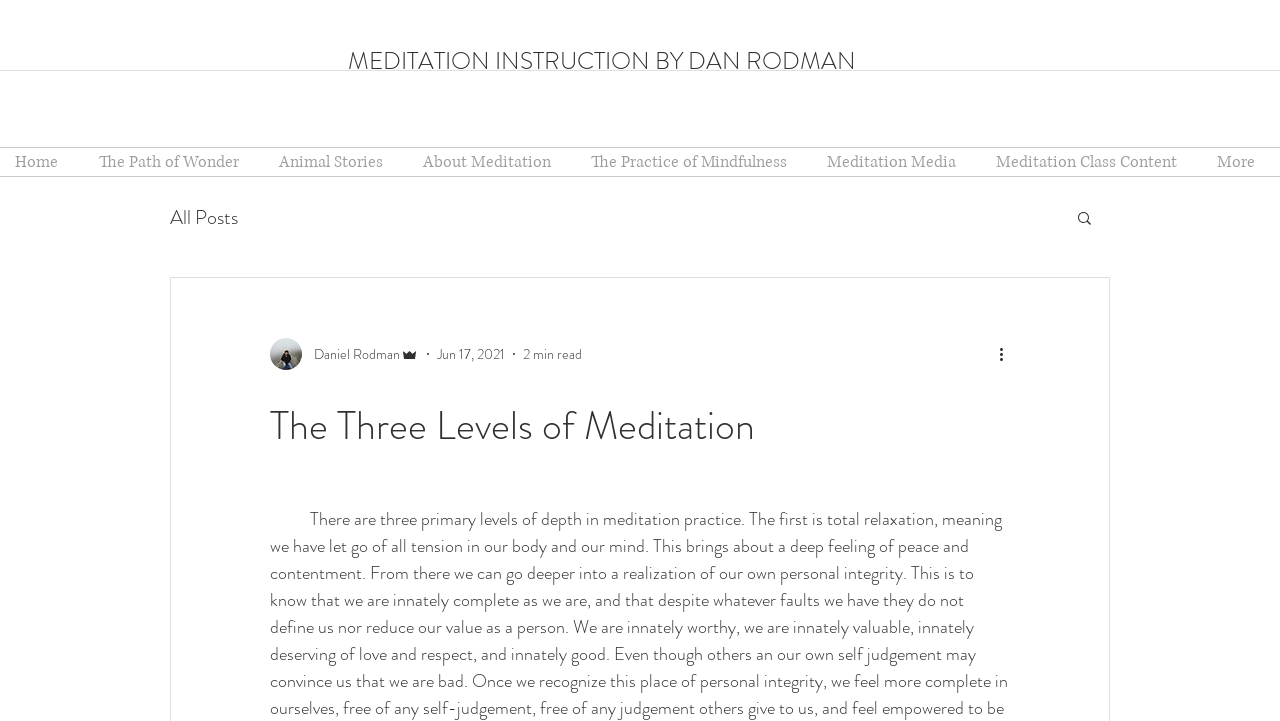Please find and generate the text of the main header of the webpage.

The Three Levels of Meditation